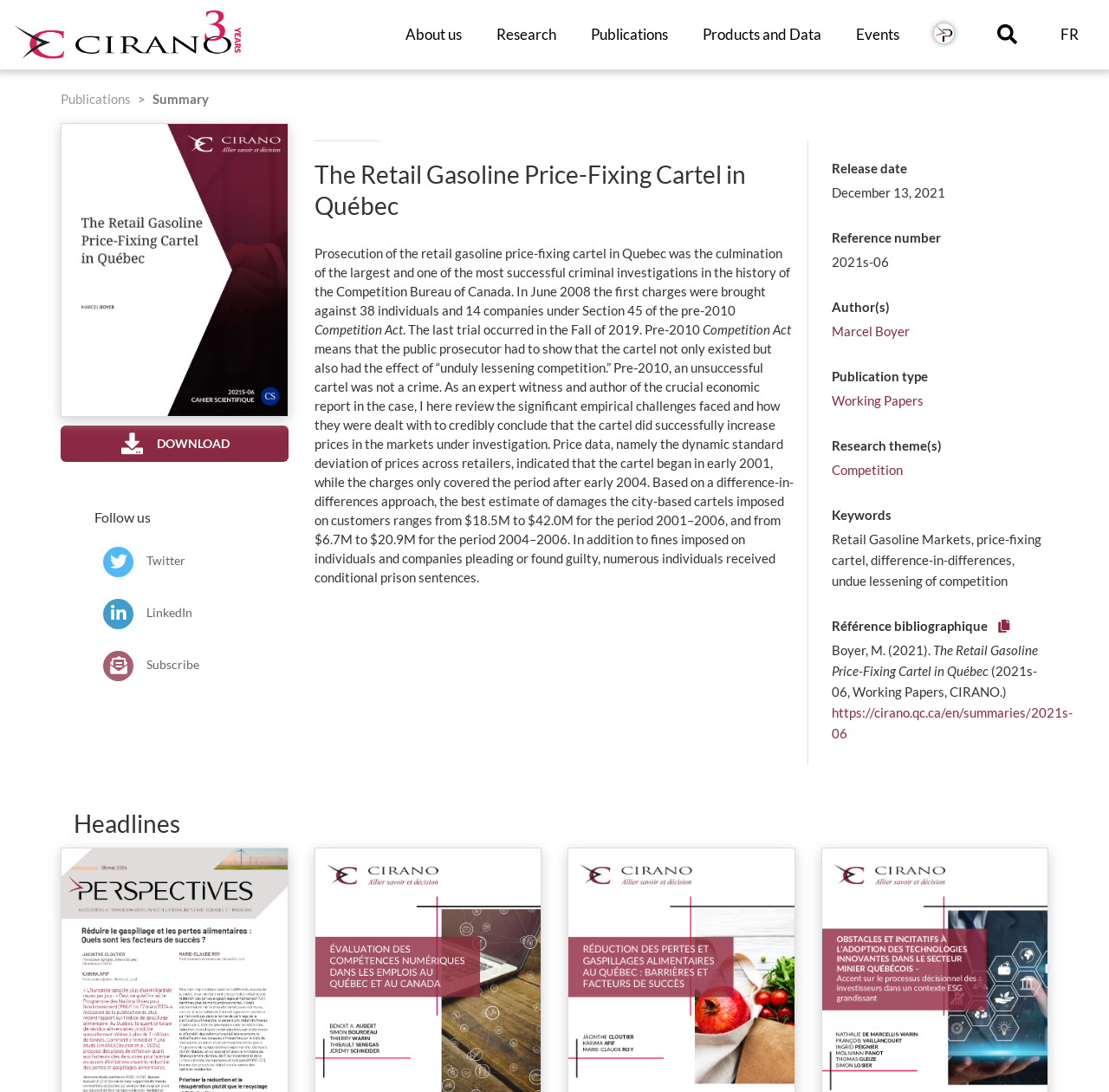Create a detailed narrative describing the layout and content of the webpage.

This webpage is about a research summary titled "The Retail Gasoline Price-Fixing Cartel in Québec" by CIRANO. At the top left corner, there is a logo with a link to the homepage. Below the logo, there are several navigation links, including "About us", "Research", "Publications", "Products and Data", and "Events". 

On the right side of the navigation links, there are social media links, including Twitter, LinkedIn, and a subscription link. Below these links, there is a heading "The Retail Gasoline Price-Fixing Cartel in Québec" followed by a summary of the research. The summary discusses the prosecution of a retail gasoline price-fixing cartel in Quebec, the largest and most successful criminal investigation in the history of the Competition Bureau of Canada. 

The research summary is divided into several sections, including the release date, reference number, author, publication type, research theme, and keywords. The author, Marcel Boyer, discusses the empirical challenges faced in the case and how they were dealt with to conclude that the cartel successfully increased prices in the markets under investigation. 

At the bottom of the page, there is a heading "Headlines" with no content below it. There are also several links and buttons, including a download button and a link to the full publication.